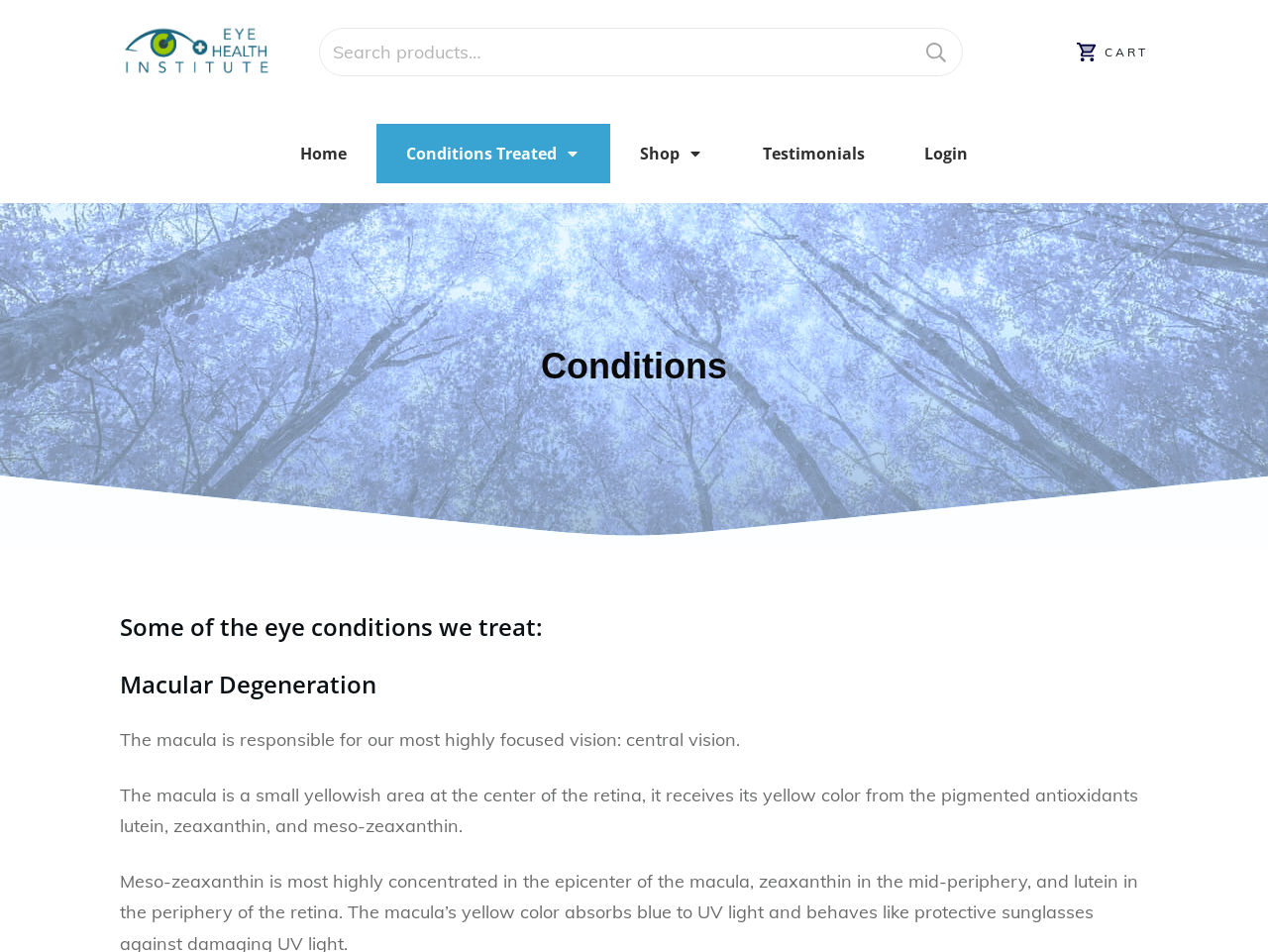Generate a comprehensive description of the webpage.

The webpage is about the Eye Health Institute, specifically focusing on the conditions they treat. At the top left, there is a link to the homepage, followed by links to "Conditions Treated", "Shop", "Testimonials", and "Login" in a horizontal navigation bar. Each of these links has an accompanying image. 

On the top right, there is a search bar with a "Search" button and a shopping cart icon labeled "CART". Next to the cart icon, there is a small image. 

Below the navigation bar, there is a large image that spans the entire width of the page. 

The main content of the page is divided into sections, with headings and paragraphs of text. The first heading is "Conditions", followed by a link to "Conditions". The next heading is "Some of the eye conditions we treat:", which is followed by a subheading "Macular Degeneration". 

There are two paragraphs of text that describe Macular Degeneration, explaining its role in central vision and its characteristics. The text is arranged in a single column, with the headings and paragraphs flowing vertically down the page.